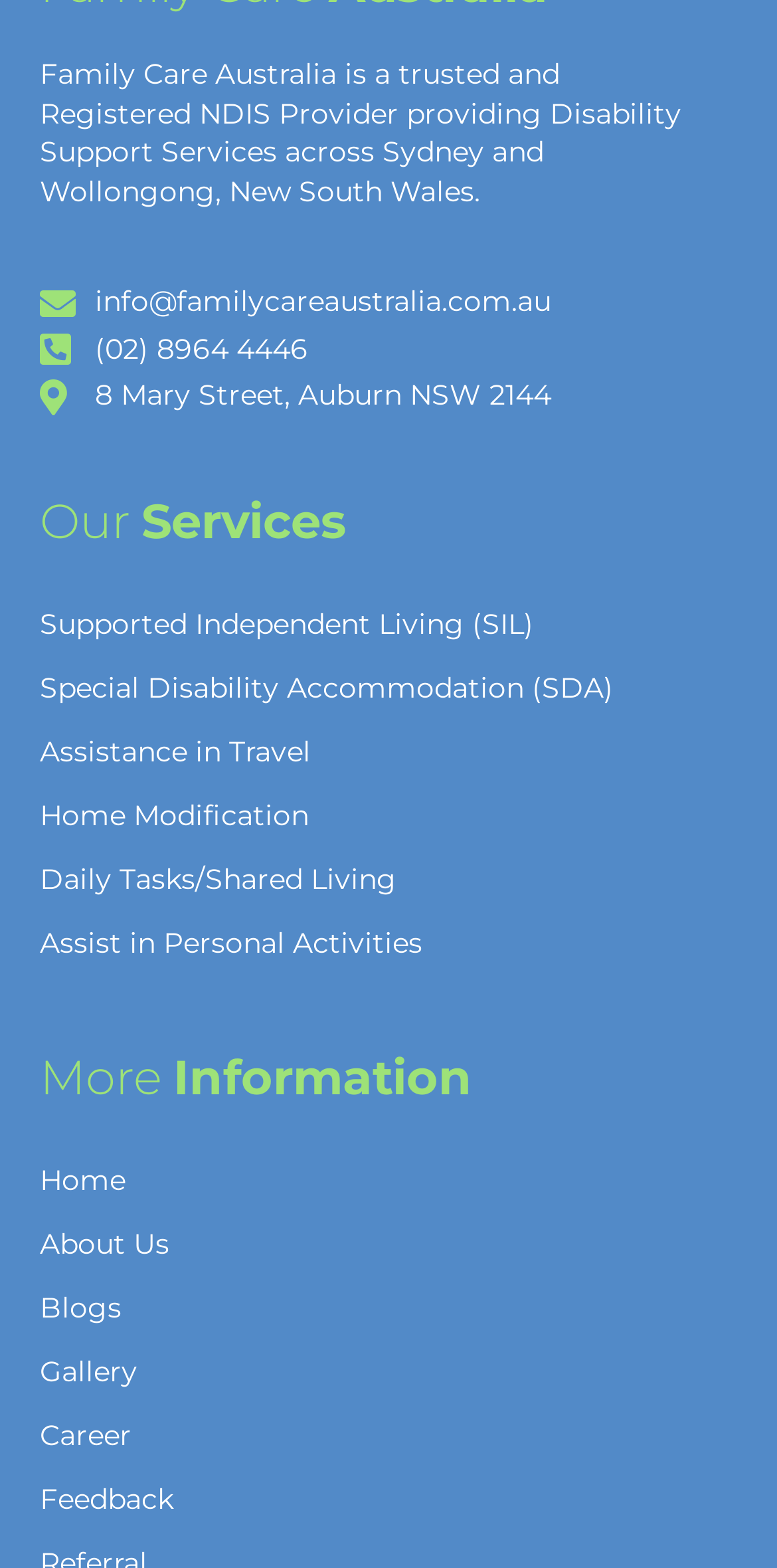Highlight the bounding box coordinates of the element you need to click to perform the following instruction: "Learn more about Supported Independent Living services."

[0.051, 0.378, 0.949, 0.418]